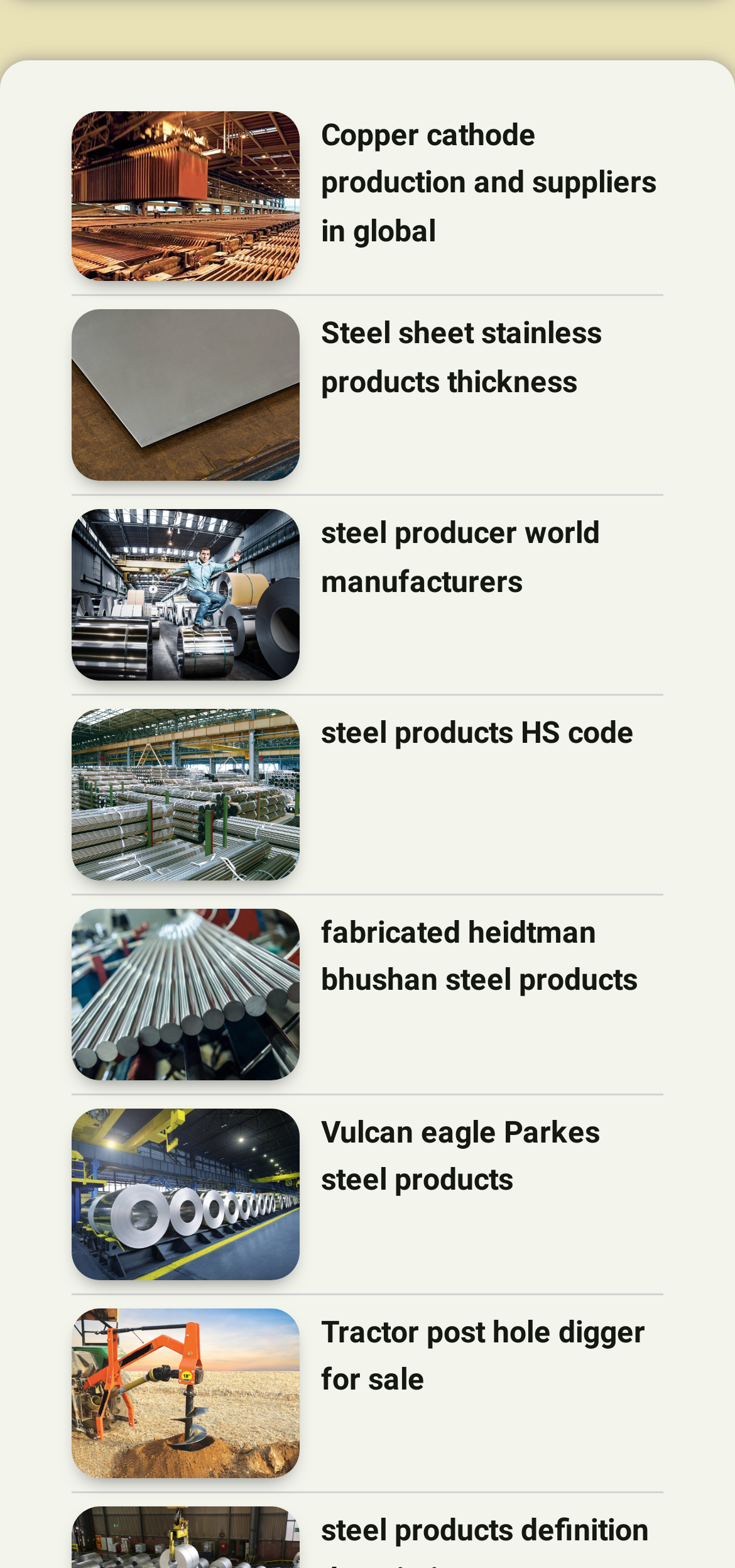Identify the bounding box coordinates for the UI element described as follows: alt="Vulcan eagle Parkes steel products". Use the format (top-left x, top-left y, bottom-right x, bottom-right y) and ensure all values are floating point numbers between 0 and 1.

[0.097, 0.707, 0.408, 0.816]